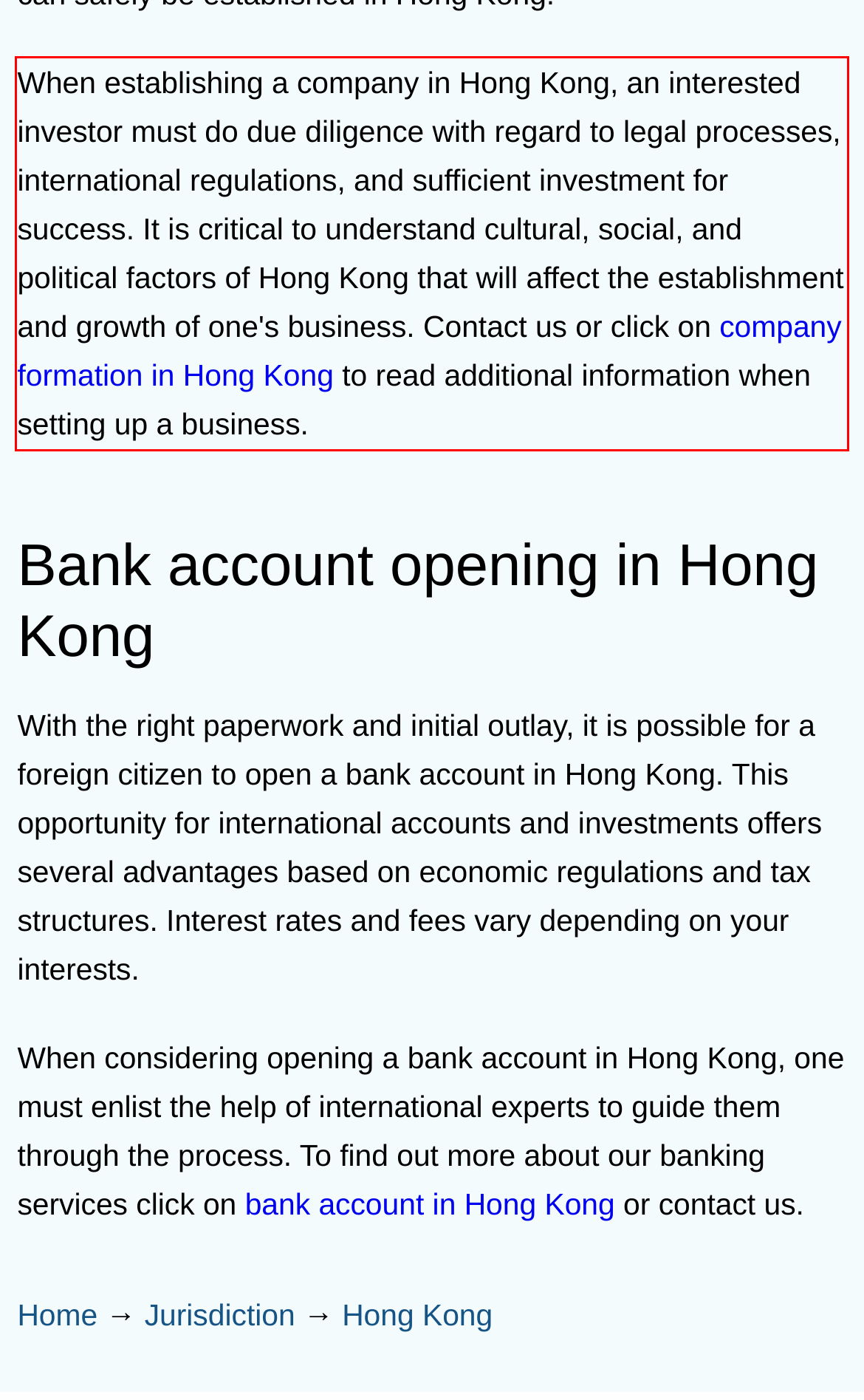You have a screenshot of a webpage with a red bounding box. Use OCR to generate the text contained within this red rectangle.

When establishing a company in Hong Kong, an interested investor must do due diligence with regard to legal processes, international regulations, and sufficient investment for success. It is critical to understand cultural, social, and political factors of Hong Kong that will affect the establishment and growth of one's business. Contact us or click on company formation in Hong Kong to read additional information when setting up a business.